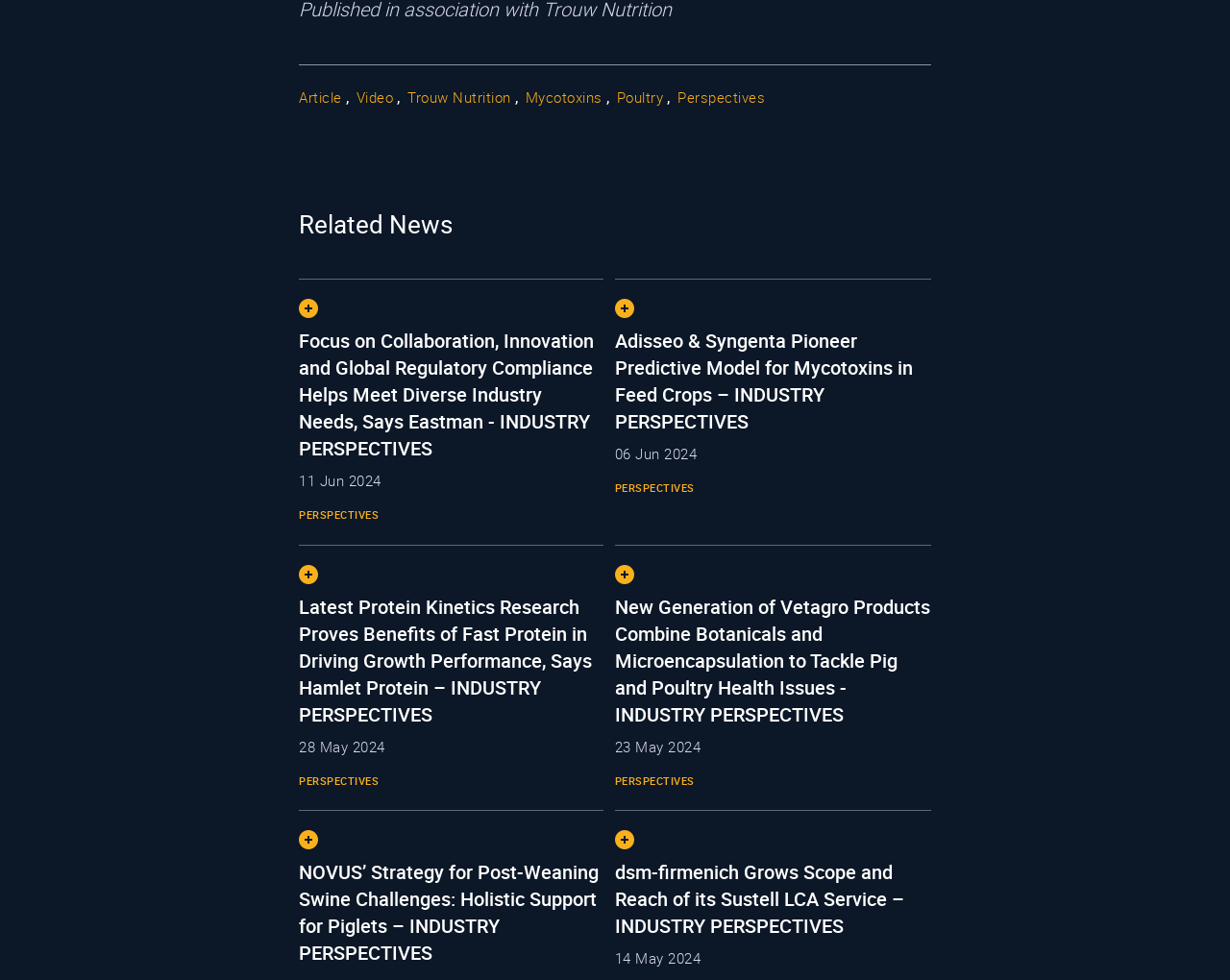Given the description "Trouw Nutrition", provide the bounding box coordinates of the corresponding UI element.

[0.331, 0.089, 0.415, 0.108]